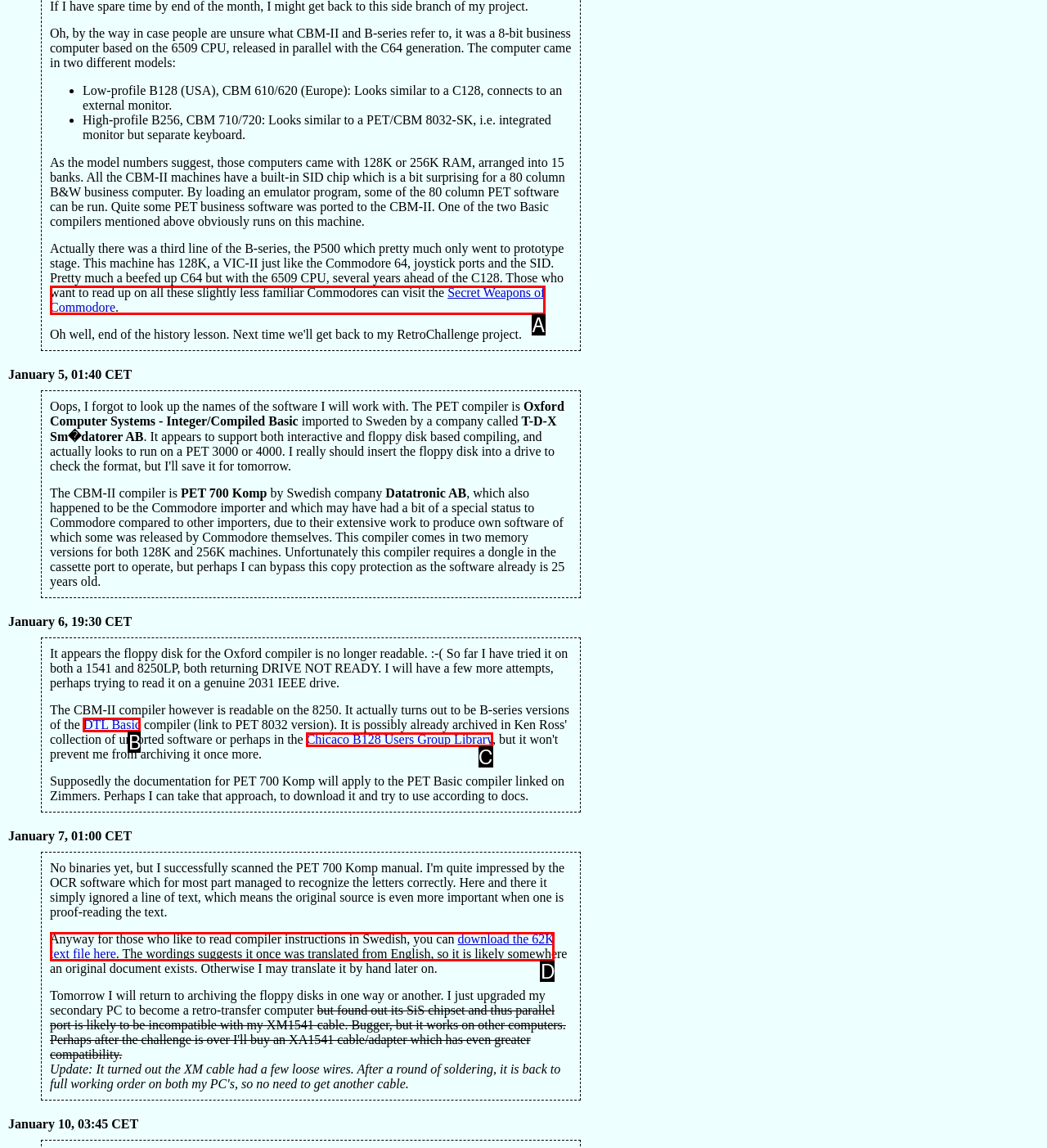Find the option that fits the given description: Secret Weapons of Commodore
Answer with the letter representing the correct choice directly.

A